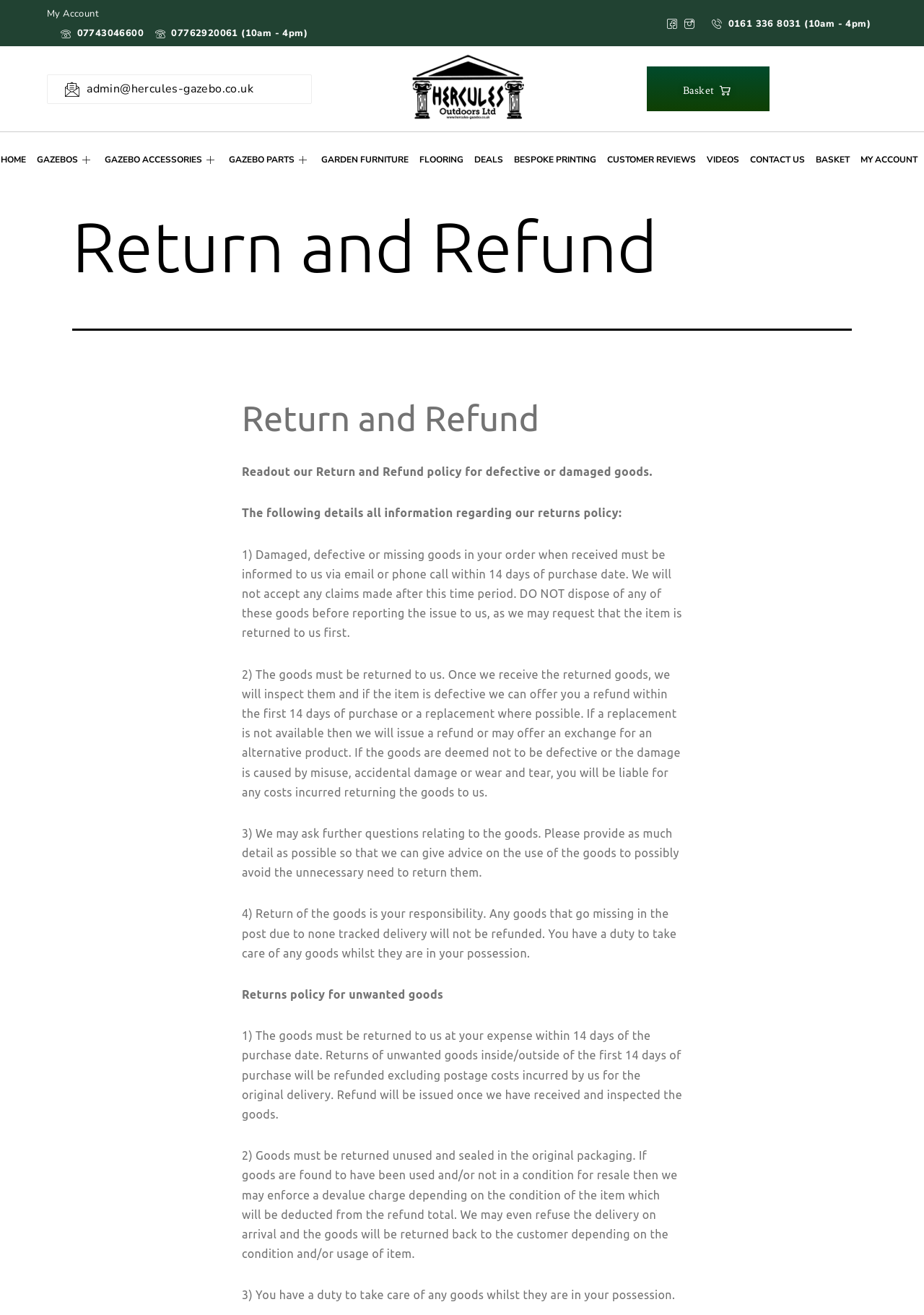Explain the features and main sections of the webpage comprehensively.

This webpage is about the Return and Refund policy of Hercules Outdoors Ltd, a company that sells gazebos and related products. At the top left corner, there is a link to "My Account" and two phone numbers, 07743046600 and 07762920061, with operating hours from 10am to 4pm. On the top right corner, there are three links to social media platforms, represented by icons.

Below the top section, there is a logo of Hercules Gazebo in the middle, with a link to "Basket" on the right side. The main content of the page is divided into two sections: "Return and Refund" and "Returns policy for unwanted goods".

The "Return and Refund" section has four points explaining the policy for defective or damaged goods. The first point states that customers must inform the company within 14 days of purchase if they receive damaged or defective goods. The second point explains that the company will inspect the returned goods and offer a refund or replacement if the item is defective. The third point mentions that the company may ask further questions about the goods. The fourth point emphasizes that customers are responsible for returning the goods and that the company will not refund goods that go missing in the post.

The "Returns policy for unwanted goods" section has three points explaining the policy for returning unwanted goods. The first point states that customers must return the goods at their own expense within 14 days of purchase. The second point explains that the goods must be returned unused and sealed in the original packaging, and that the company may deduct a devalue charge from the refund if the goods are not in a condition for resale. The third point reiterates that customers have a duty to take care of the goods while they are in their possession.

On the left side of the page, there is a navigation menu with links to various categories, including "GAZEBOS", "GAZEBO ACCESSORIES", "GAZEBO PARTS", "GARDEN FURNITURE", "FLOORING", "DEALS", "BESPOKE PRINTING", "CUSTOMER REVIEWS", "VIDEOS", "CONTACT US", and "BASKET".